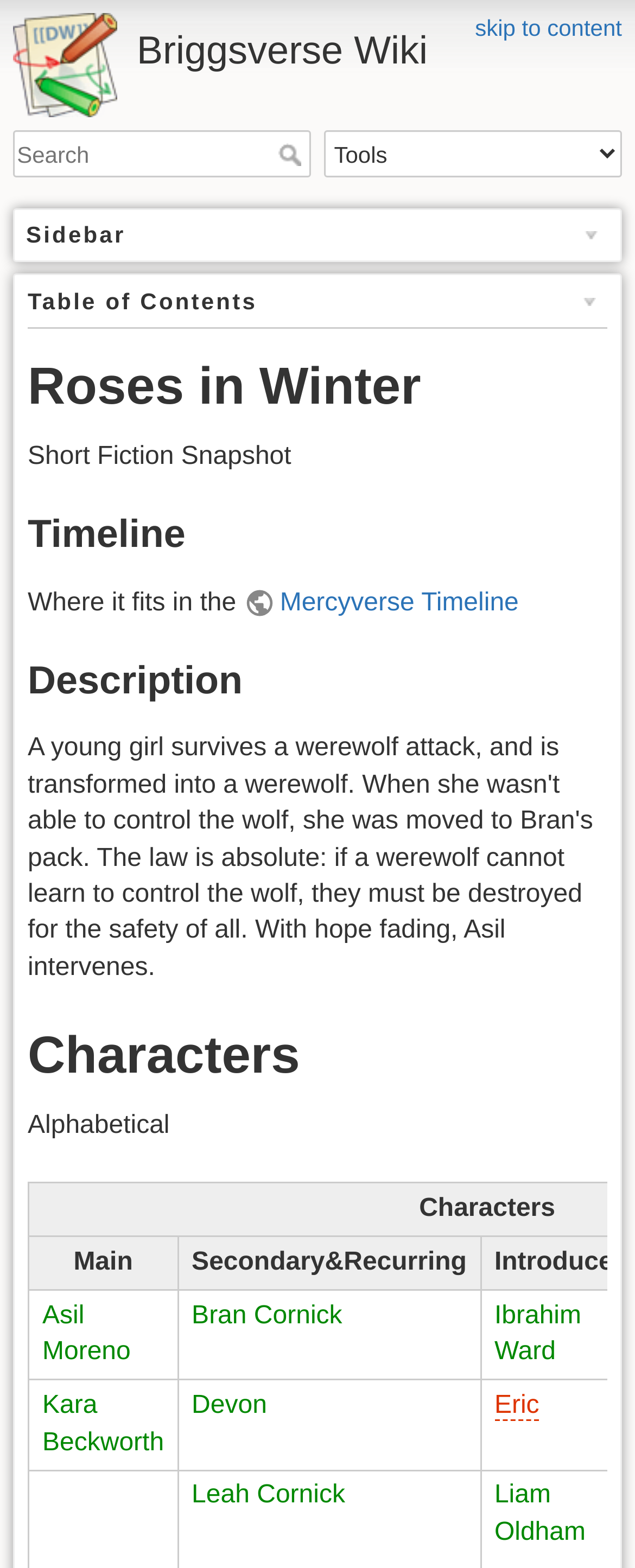How many column headers are in the character table?
Look at the image and provide a detailed response to the question.

The character table has two column headers, 'Main' and 'Secondary&Recurring', which can be found in the gridcell elements with the text 'Alphabetical'.